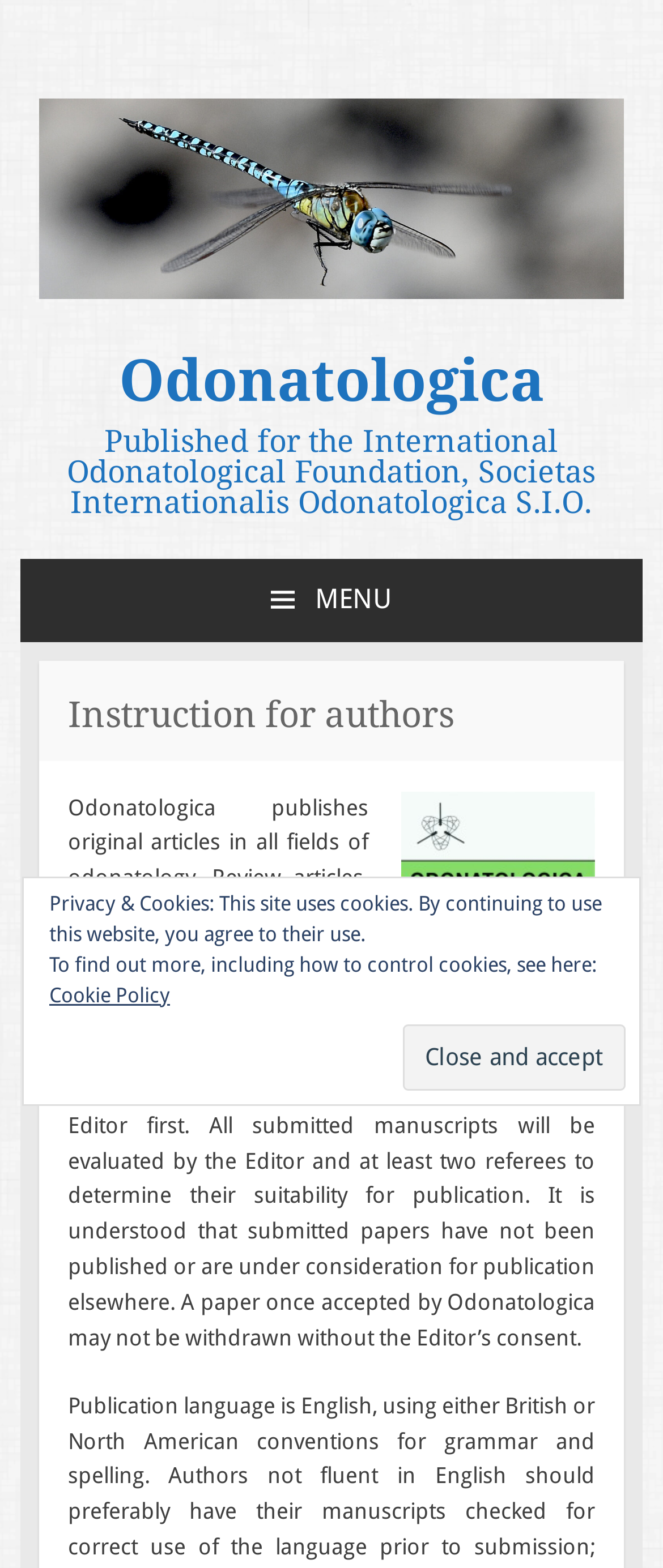Utilize the details in the image to thoroughly answer the following question: What type of articles does Odonatologica publish?

Based on the webpage content, Odonatologica publishes original articles in all fields of odonatology, as stated in the paragraph under the 'Instruction for authors' heading.